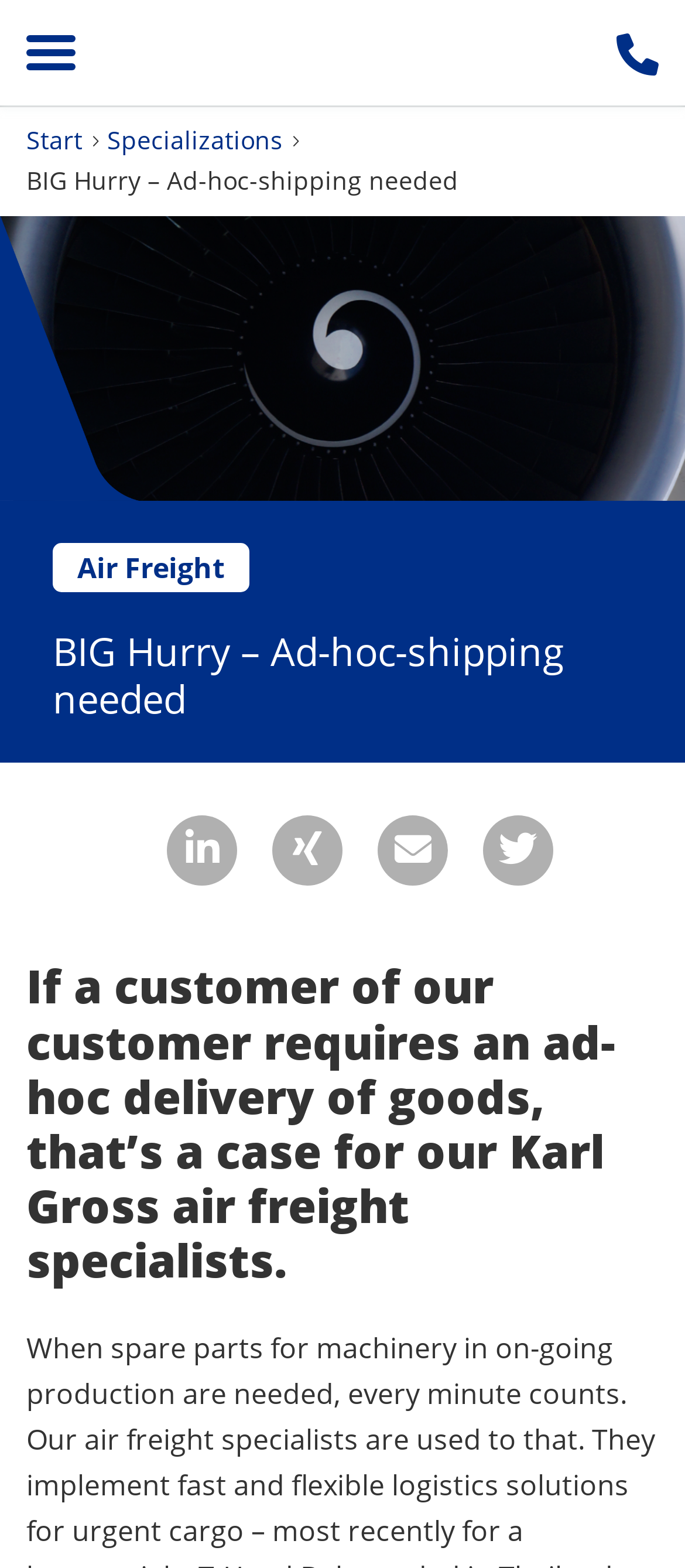Please identify the bounding box coordinates of the region to click in order to complete the given instruction: "Read about ad-hoc delivery of goods". The coordinates should be four float numbers between 0 and 1, i.e., [left, top, right, bottom].

[0.038, 0.612, 0.962, 0.822]